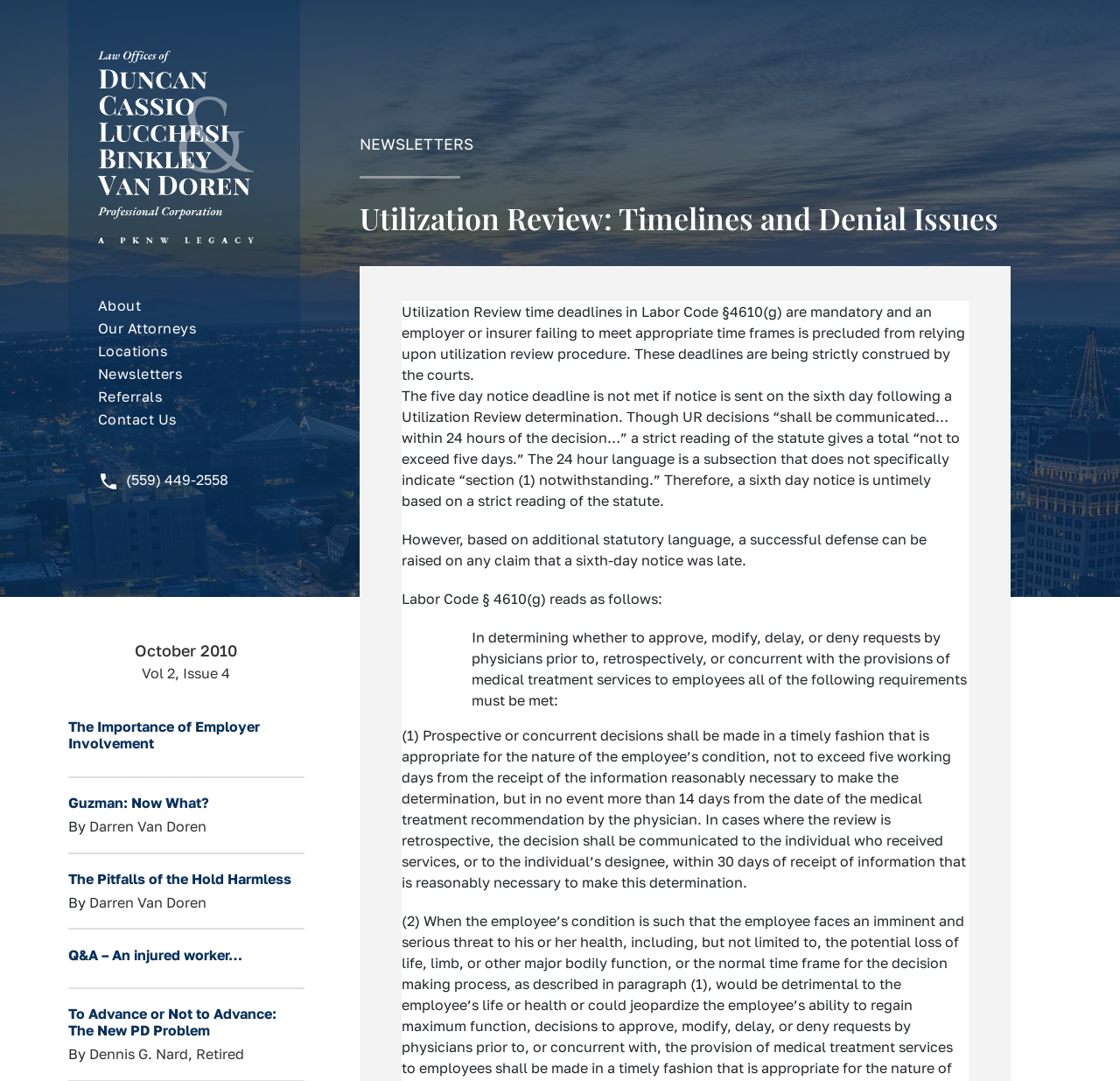Find the bounding box coordinates for the area that must be clicked to perform this action: "Visit the law firm's homepage".

[0.087, 0.047, 0.241, 0.225]